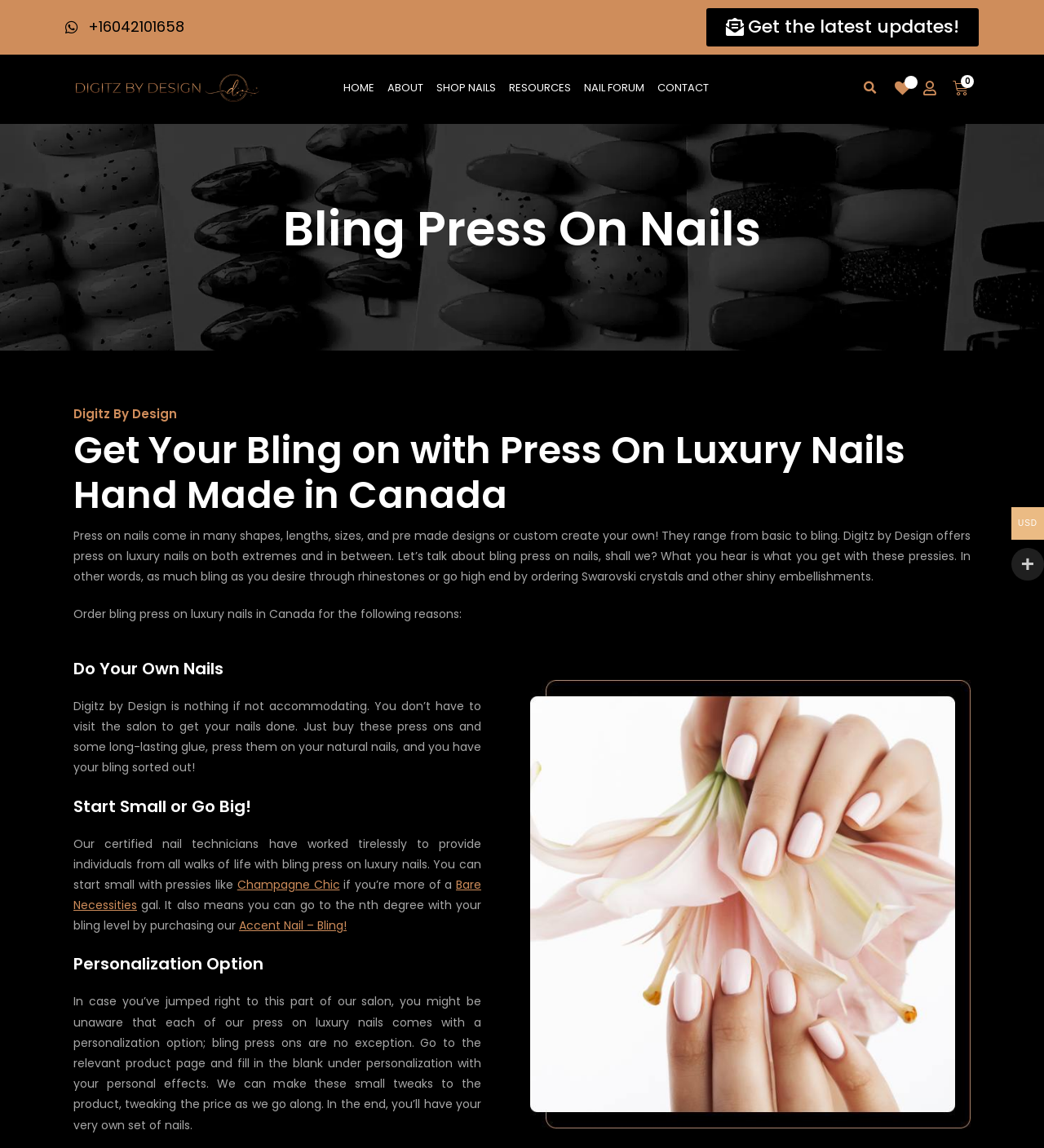Please find the bounding box coordinates (top-left x, top-left y, bottom-right x, bottom-right y) in the screenshot for the UI element described as follows: National Post Op-ed

None